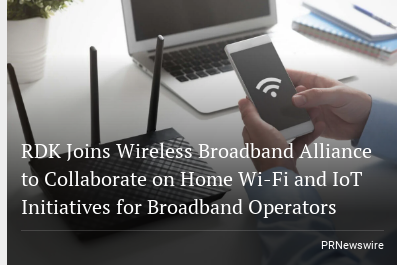Use the details in the image to answer the question thoroughly: 
What is the role of the router in the background?

The sleek router sitting prominently in the background of the image indicates its role in facilitating wireless internet access, which is essential for connectivity in a modern digital landscape.